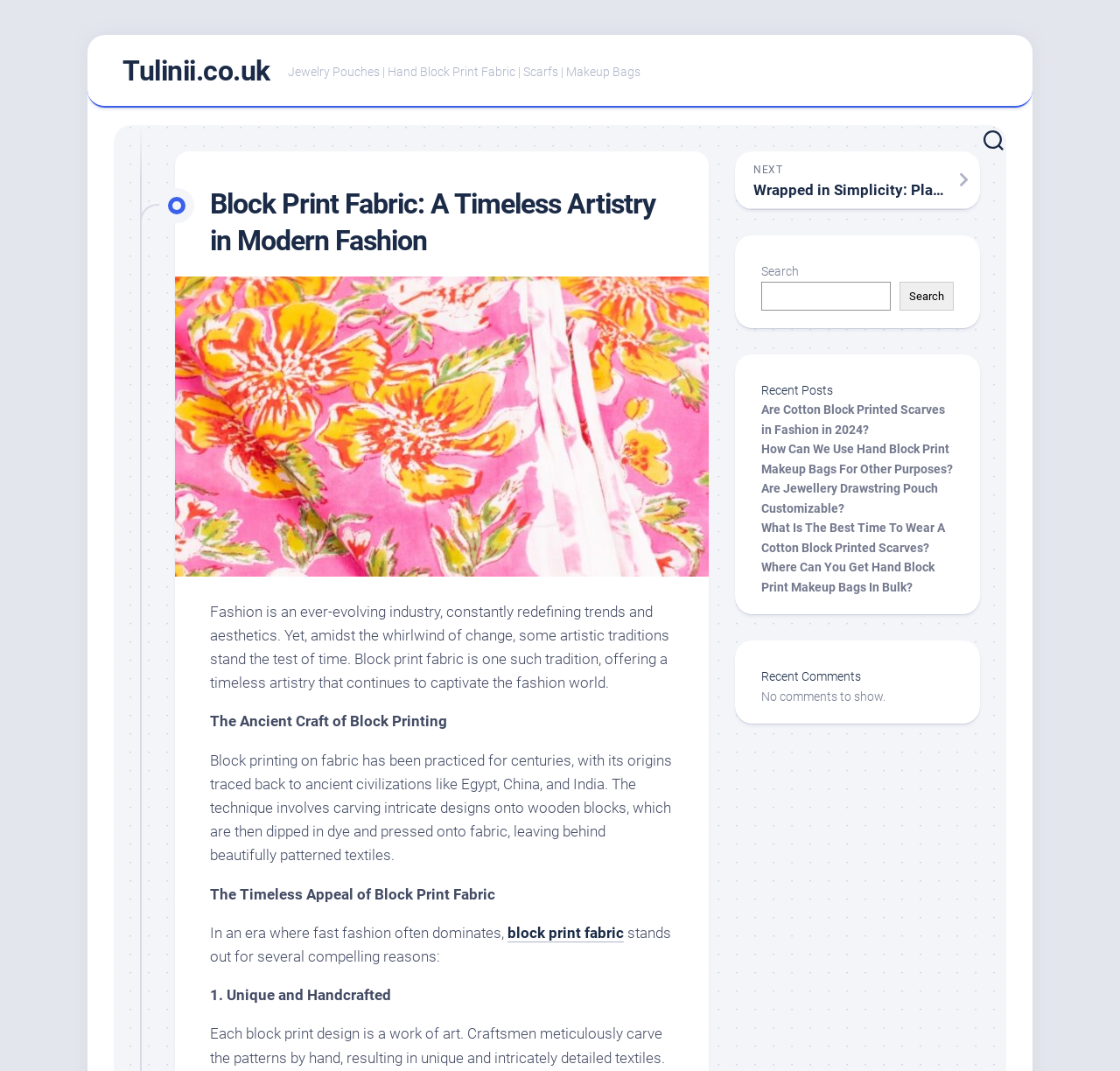What is the title of the next article?
Based on the image, give a concise answer in the form of a single word or short phrase.

Wrapped in Simplicity: Plain Pouches Elevate Your Jewelry Brand